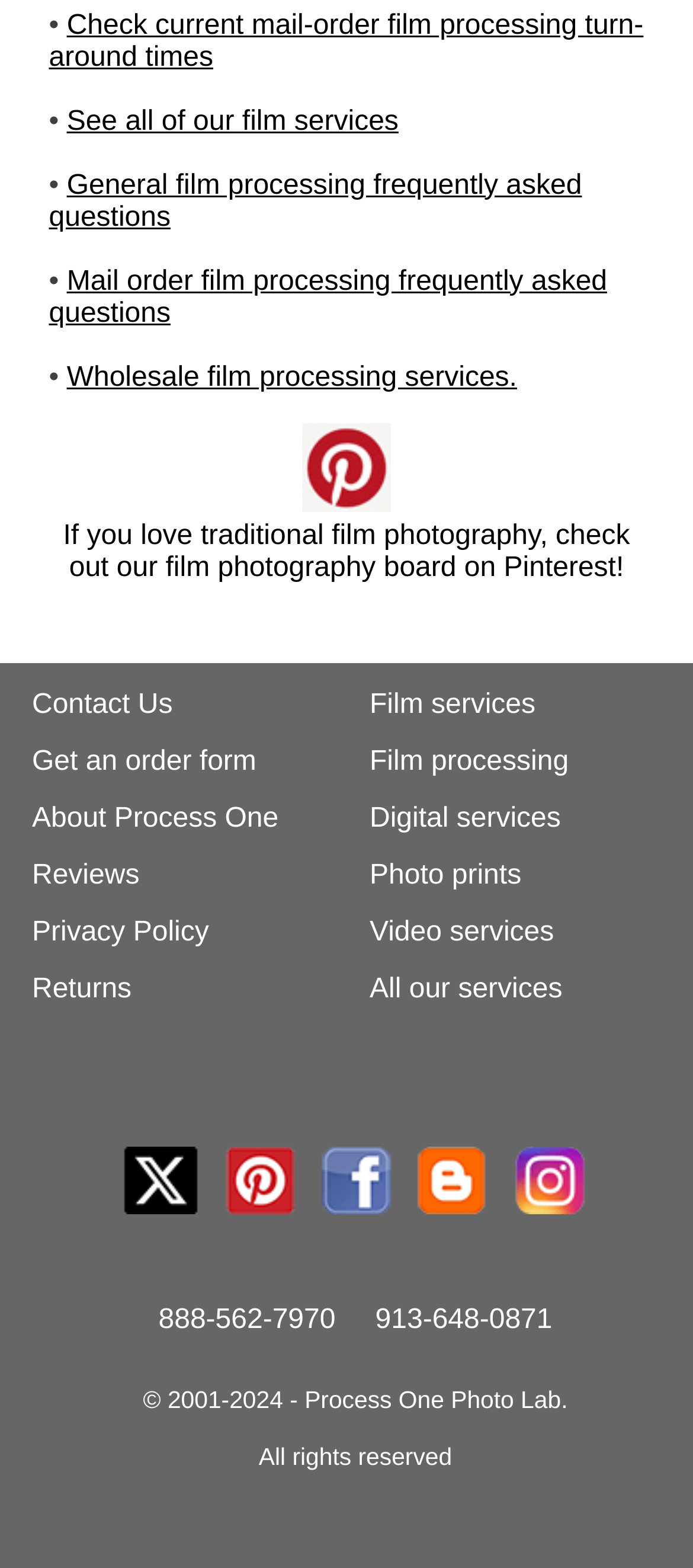What social media platforms is the company on?
Utilize the image to construct a detailed and well-explained answer.

I found the social media platforms by looking at the links and images on the webpage. There are links to 'Process One on Twitter', 'Process One on Pinterest', 'Process One on Facebook', and 'Process One on Instagram', which suggests that the company has a presence on these social media platforms.